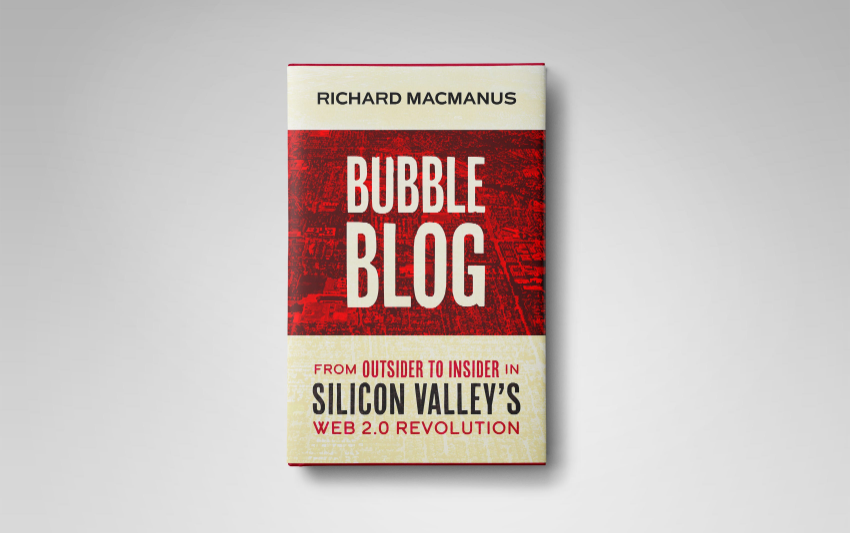Please reply to the following question using a single word or phrase: 
What is the title of the book?

Bubble Blog